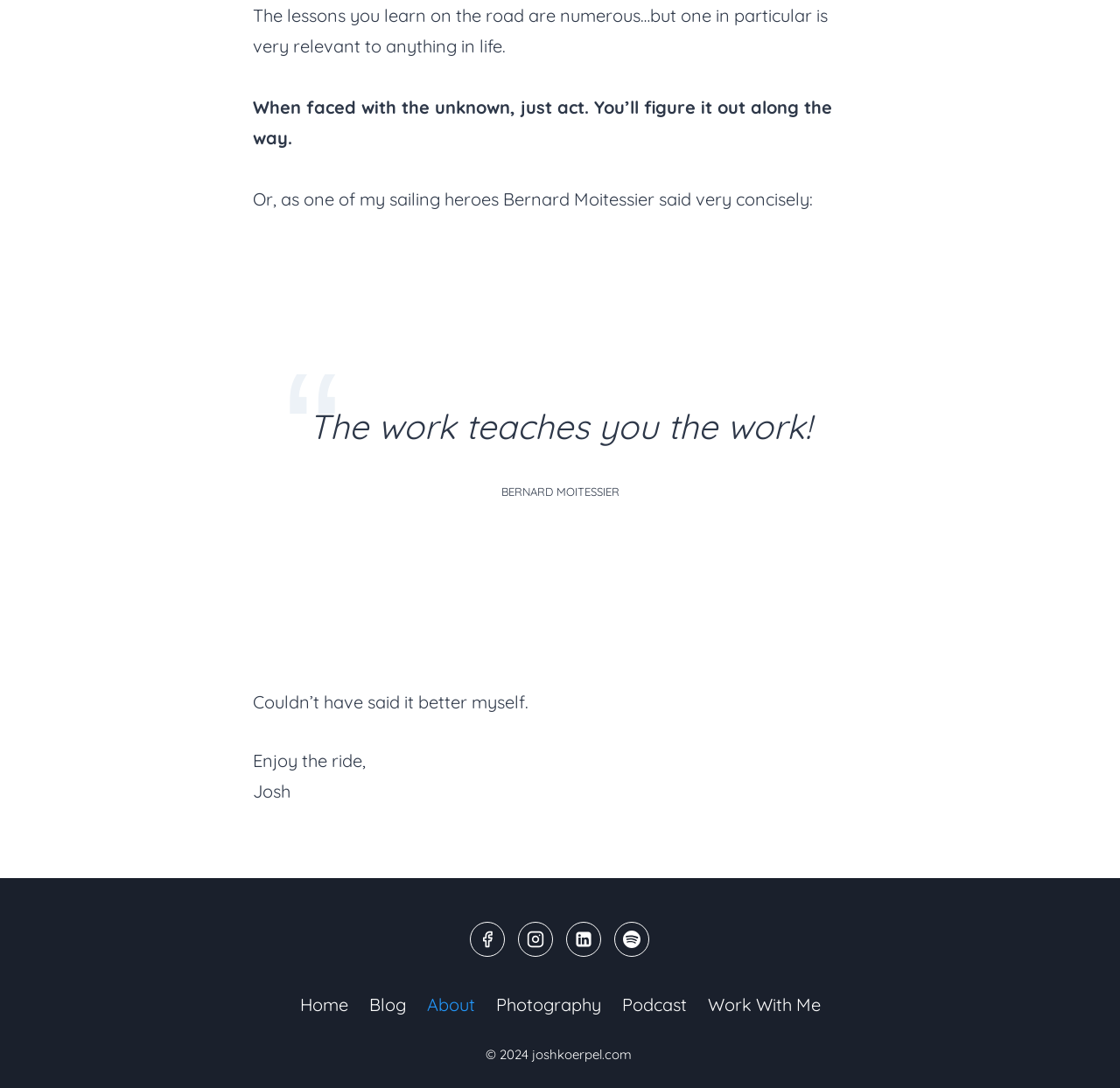Locate and provide the bounding box coordinates for the HTML element that matches this description: "Spotify".

[0.549, 0.847, 0.58, 0.879]